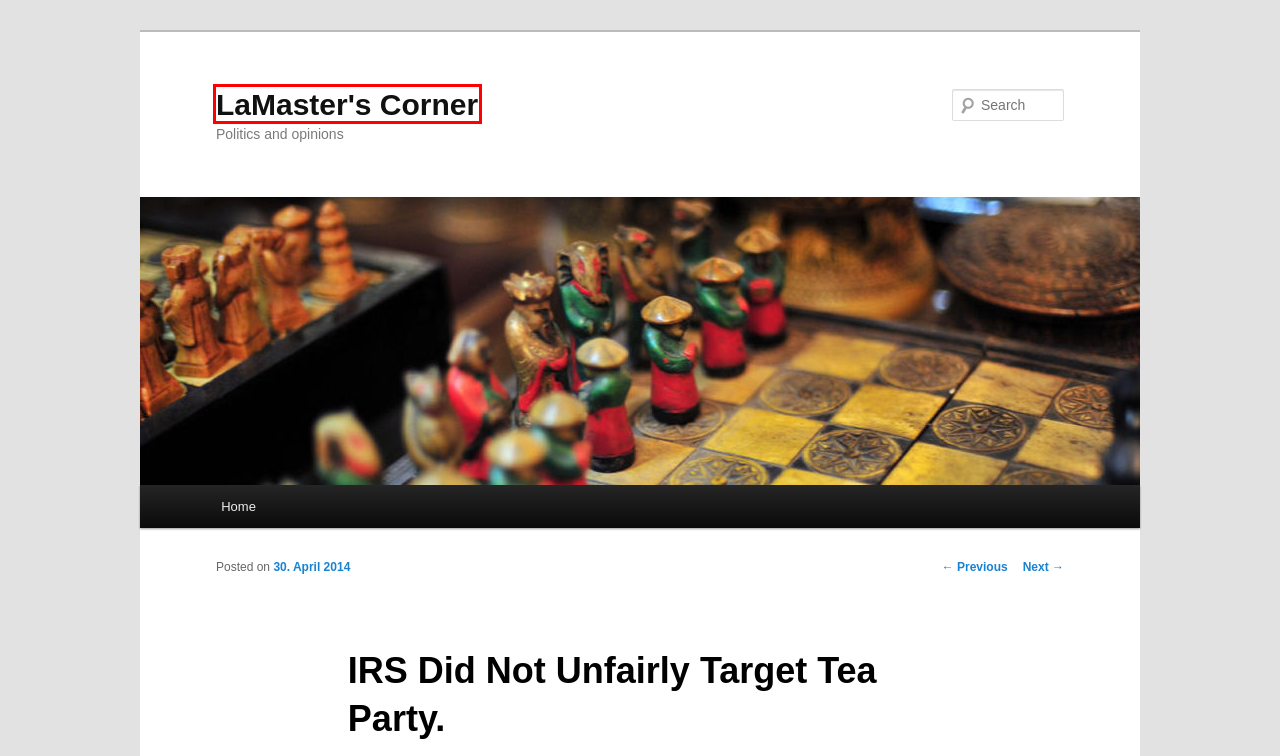Please examine the screenshot provided, which contains a red bounding box around a UI element. Select the webpage description that most accurately describes the new page displayed after clicking the highlighted element. Here are the candidates:
A. Election Integrity | LaMaster's Corner
B. Nonprofits | LaMaster's Corner
C. Government | LaMaster's Corner
D. LaMaster's Corner
E. admin | LaMaster's Corner
F. IRS Controversy | LaMaster's Corner
G. A New Understanding Of Life And Death. | LaMaster's Corner
H. ThinkProgress | LaMaster's Corner

D